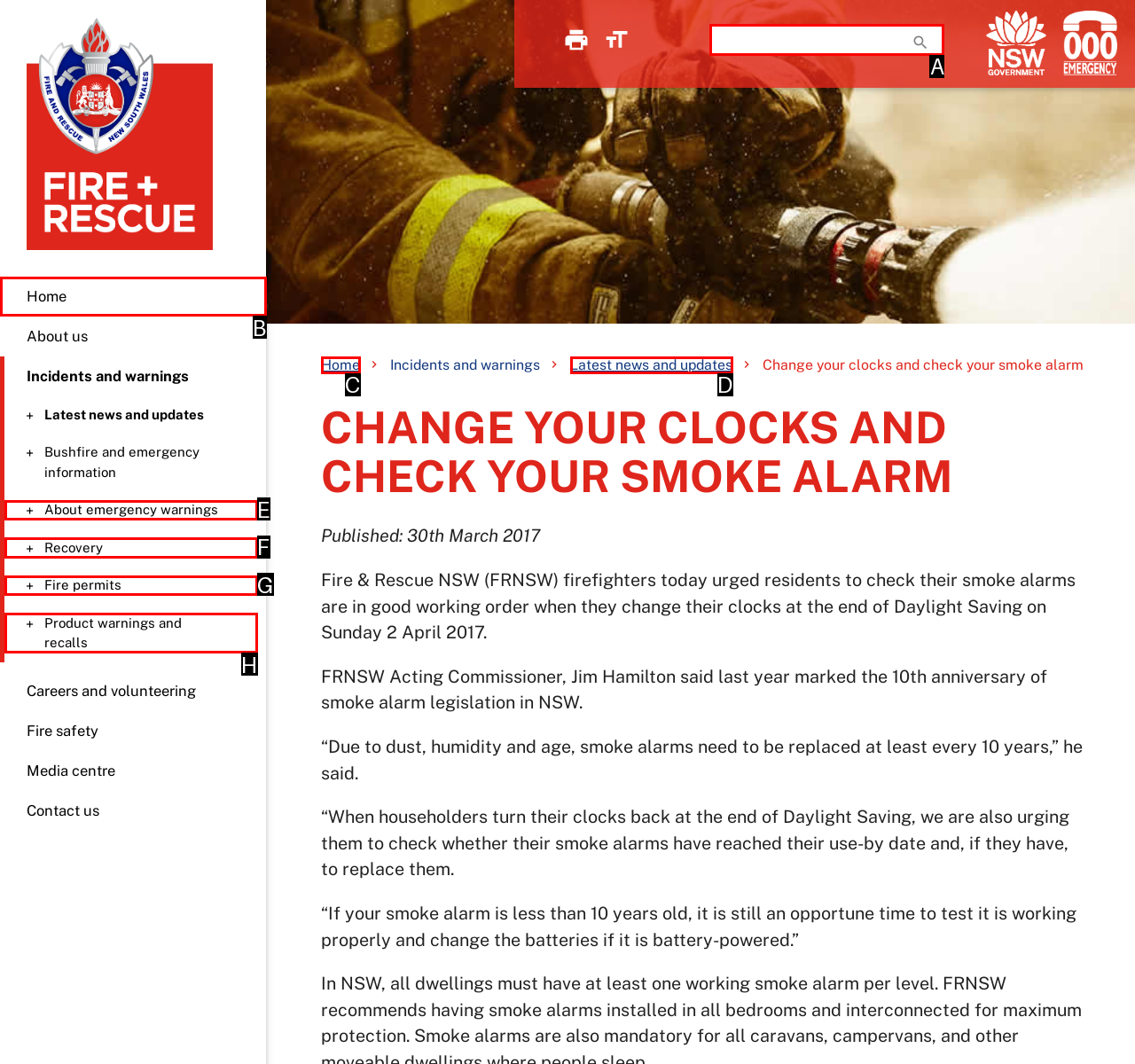To complete the task: Search our website, select the appropriate UI element to click. Respond with the letter of the correct option from the given choices.

A